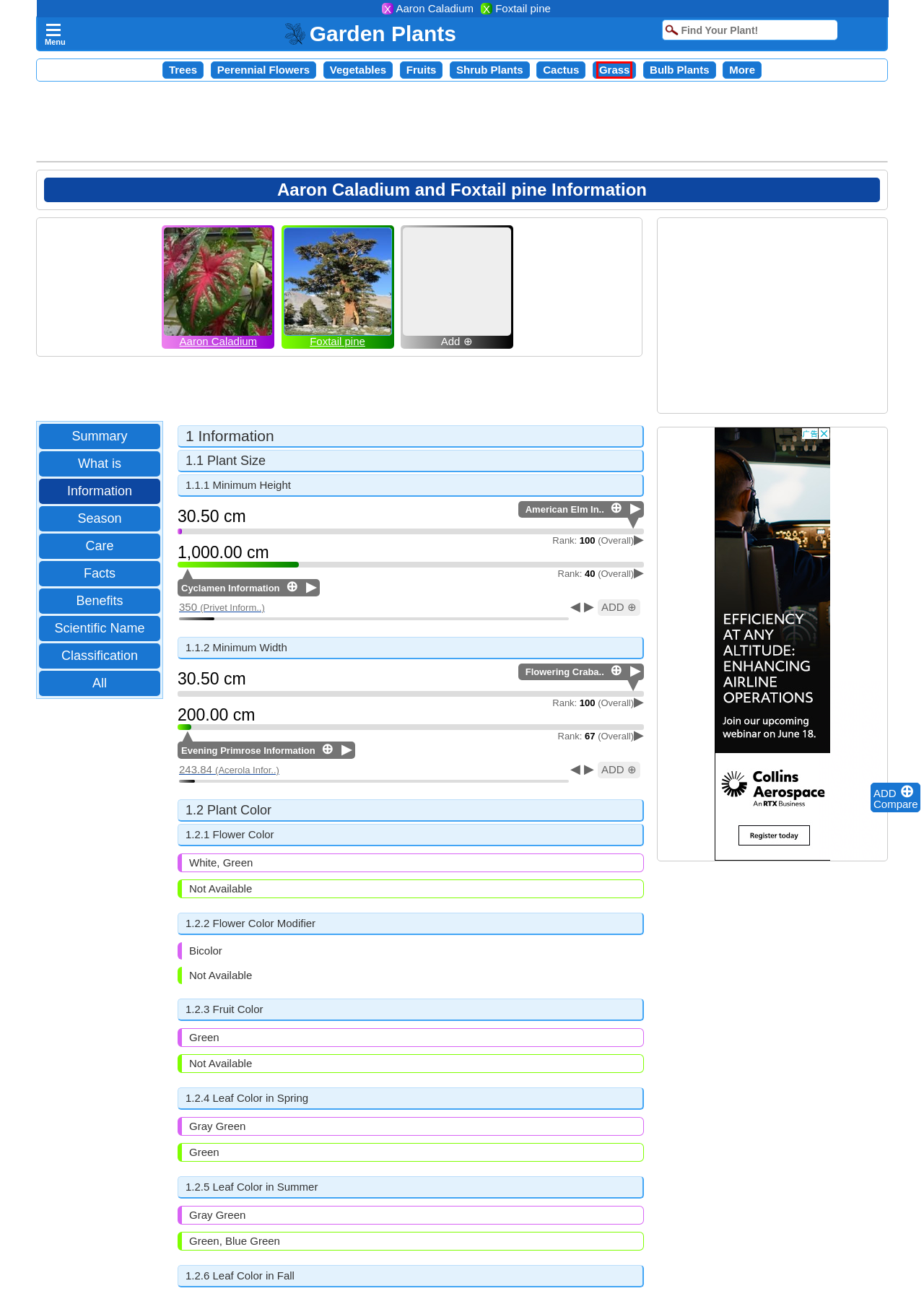Inspect the screenshot of a webpage with a red rectangle bounding box. Identify the webpage description that best corresponds to the new webpage after clicking the element inside the bounding box. Here are the candidates:
A. Privet Information
B. Acerola Information
C. Foxtail pine Information
D. Bulb Plants List | Benefits of Bulb Plants
E. Most Useful Shrub Plants List | Benefits of Most Useful Shrub Plants
F. Aaron Caladium Information
G. Fruits List | Benefits of Fruits
H. Grass Plants List | Benefits of Grass Plants

H